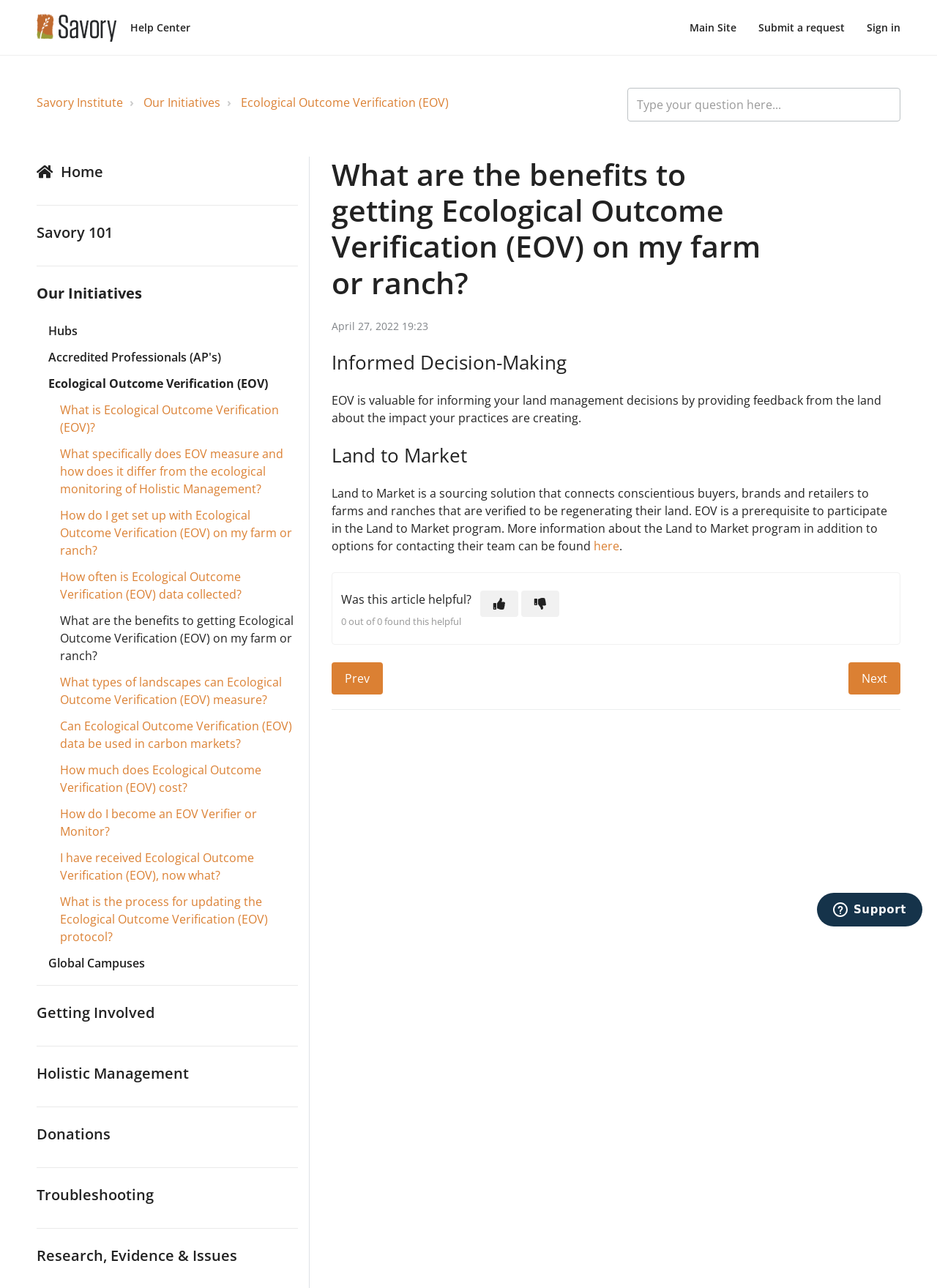Given the element description: "דירות דיסקרטיות בהרצליה-israelnightclub", predict the bounding box coordinates of the UI element it refers to, using four float numbers between 0 and 1, i.e., [left, top, right, bottom].

None